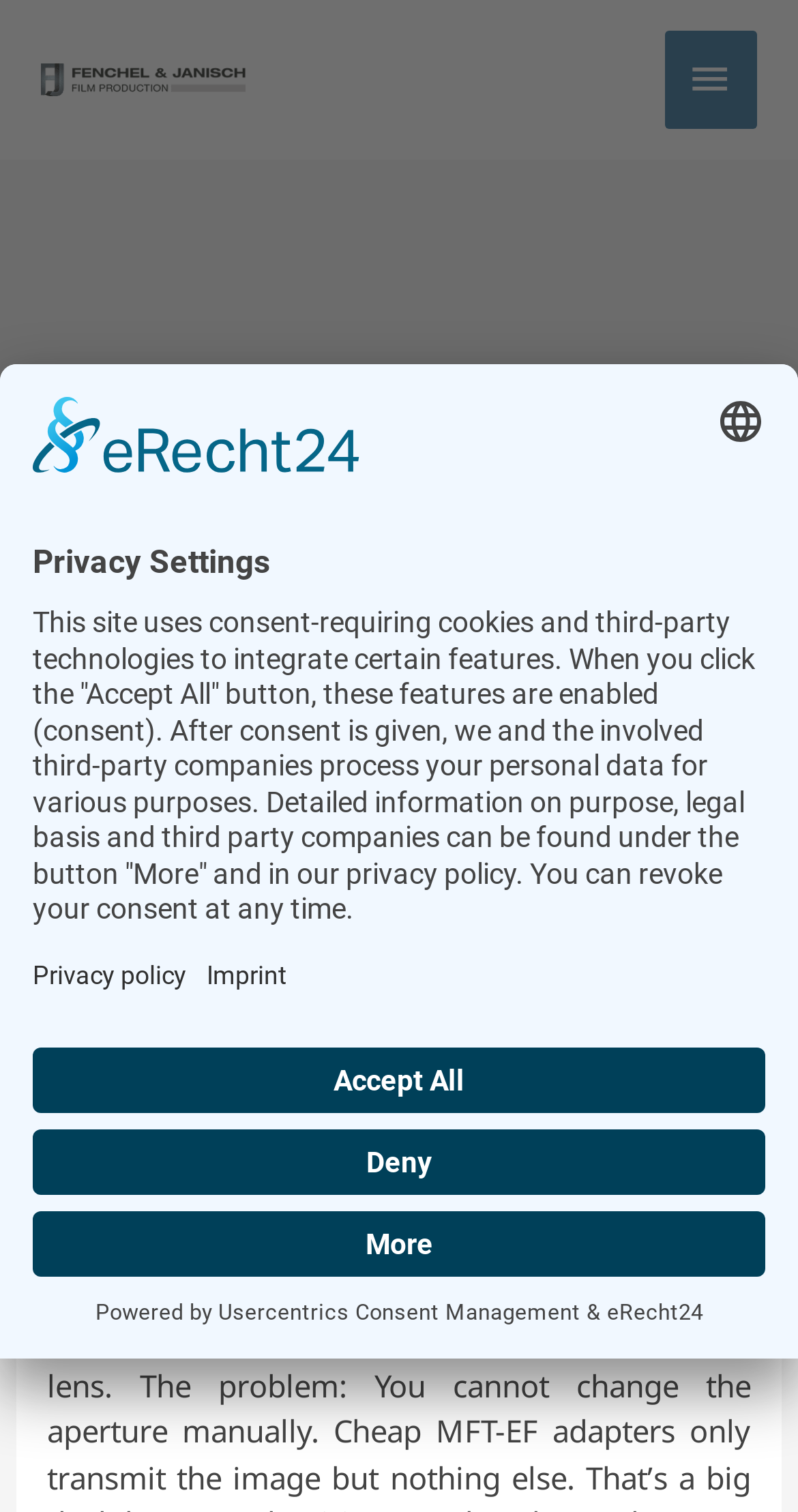What type of mount does the Blackmagic Pocket Cinema Camera have?
Use the screenshot to answer the question with a single word or phrase.

Micro Four Thirds (MFT)